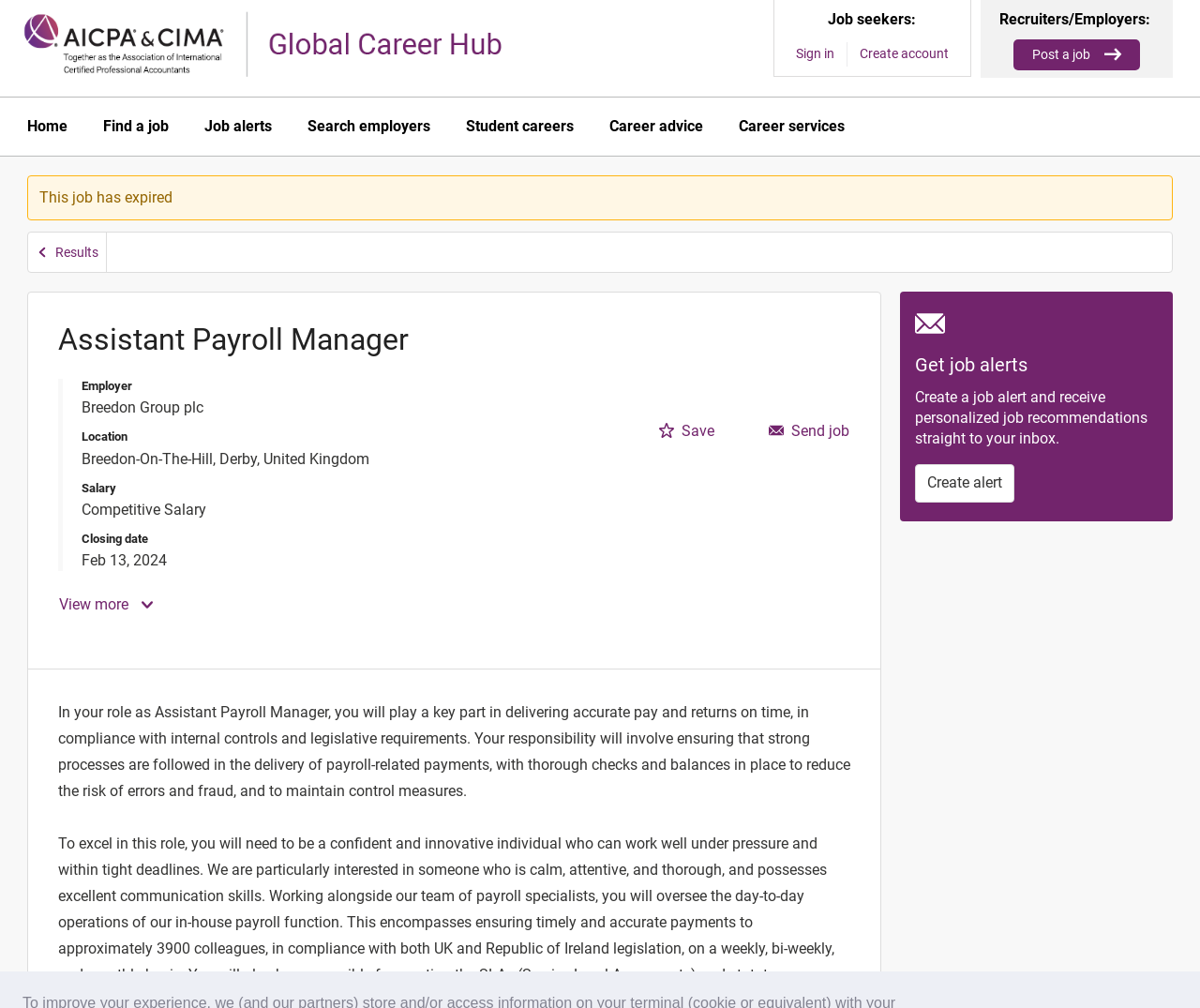Give a detailed overview of the webpage's appearance and contents.

This webpage is a job posting for an Assistant Payroll Manager position at Breedon Group plc, located in Breedon-On-The-Hill, Derby, United Kingdom. 

At the top of the page, there are two sections: one for job seekers and one for recruiters/employers. The job seekers' section has links to sign in and create an account, while the recruiters/employers' section has a link to post a job.

Below these sections, there is a main menu with links to the homepage, job search, job alerts, search employers, student careers, career advice, and career services.

The main content of the page is divided into several sections. The first section displays the job title, "Assistant Payroll Manager", and a notification that the job has expired. 

Below this, there is a pagination section with a link to go back to the search results. 

The next section provides details about the job, including the employer, location, salary, and closing date. This information is presented in a list format with clear headings and descriptions.

Following this, there are three buttons: "View more", "Save job", and "Send job". The "Save job" button allows users to add the job to their shortlist.

The job description is presented in a paragraph below, outlining the key responsibilities of the Assistant Payroll Manager role.

On the right side of the page, there is a section dedicated to job alerts, where users can create a job alert to receive personalized job recommendations via email. This section includes a brief description and a link to create an alert.